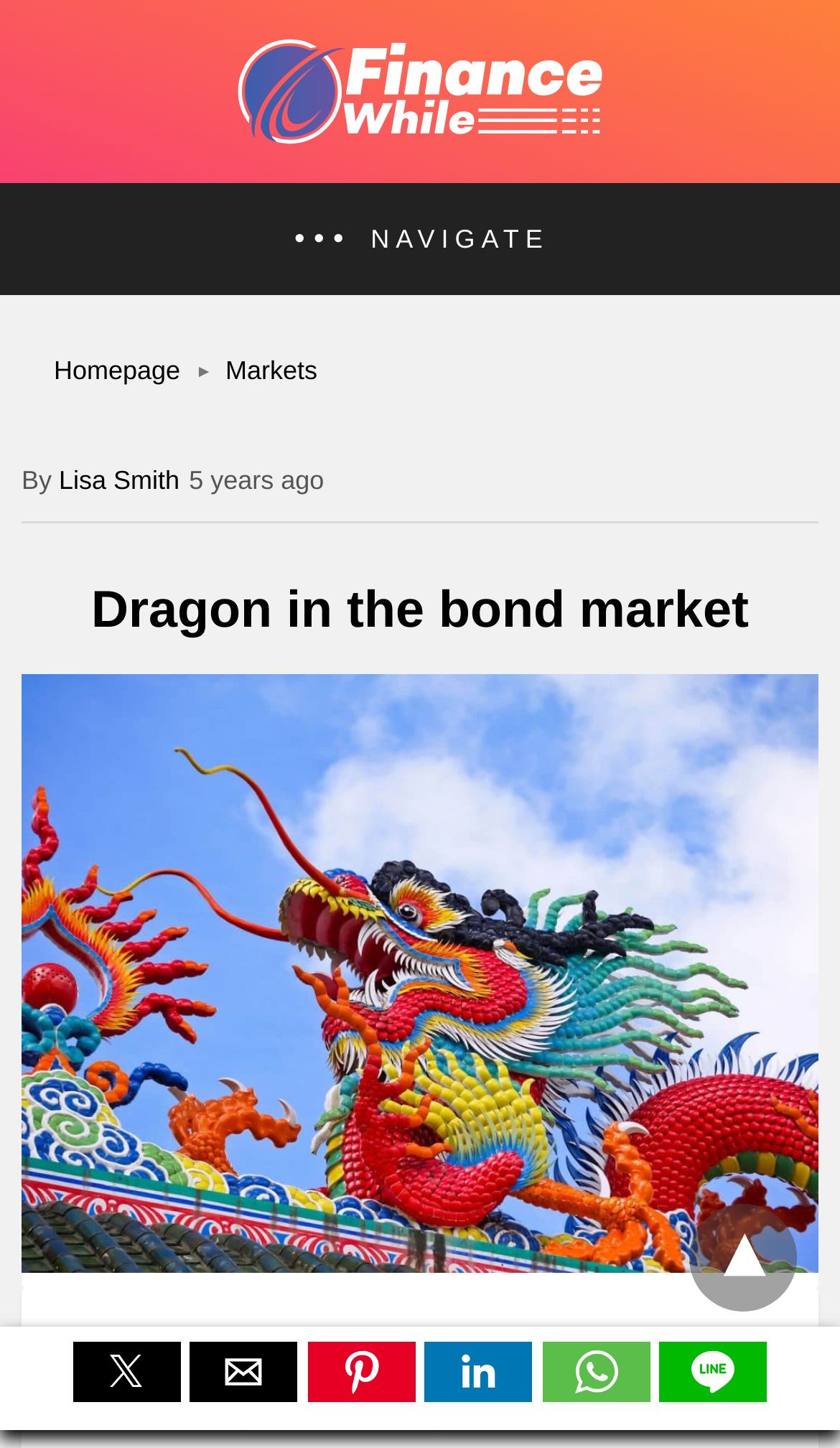Determine the bounding box coordinates of the clickable region to execute the instruction: "go to FinanceWhile homepage". The coordinates should be four float numbers between 0 and 1, denoted as [left, top, right, bottom].

[0.256, 0.081, 0.744, 0.107]